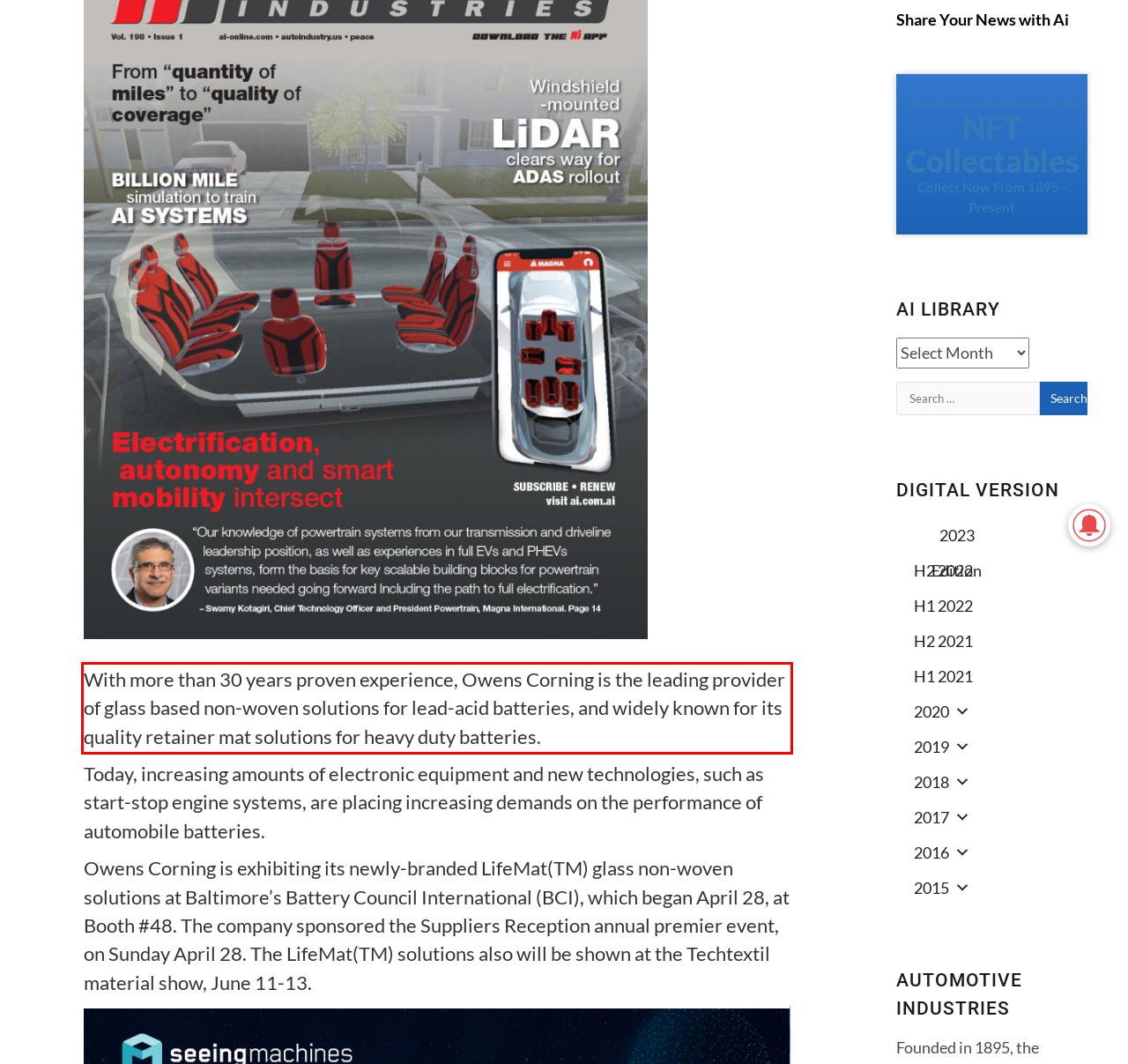Using OCR, extract the text content found within the red bounding box in the given webpage screenshot.

With more than 30 years proven experience, Owens Corning is the leading provider of glass based non-woven solutions for lead-acid batteries, and widely known for its quality retainer mat solutions for heavy duty batteries.